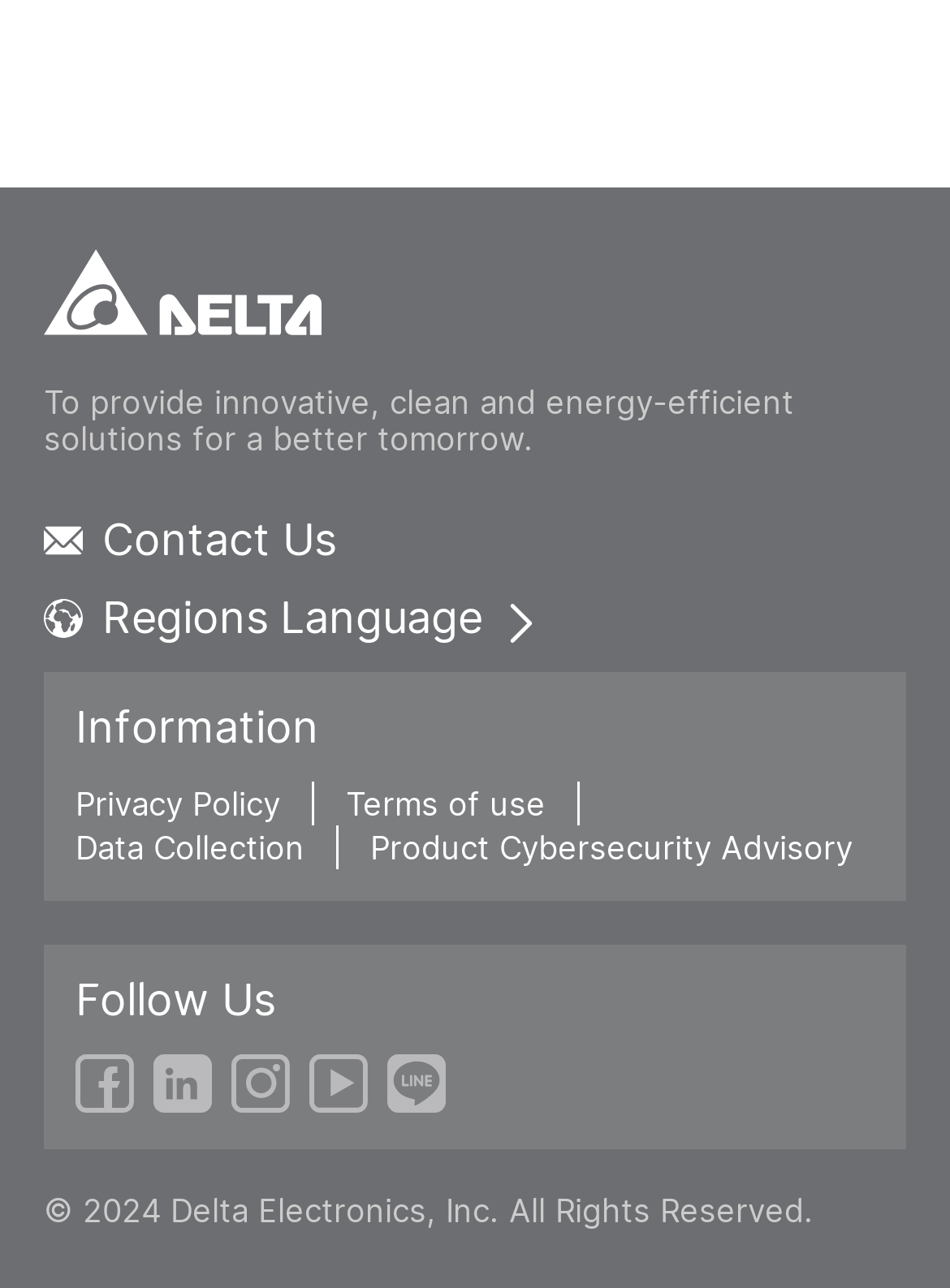What is the purpose of the 'Contact Us' link?
Please ensure your answer is as detailed and informative as possible.

The 'Contact Us' link is likely intended to allow users to get in touch with the company, possibly to ask questions, provide feedback, or request information. This is a common feature on many company websites.